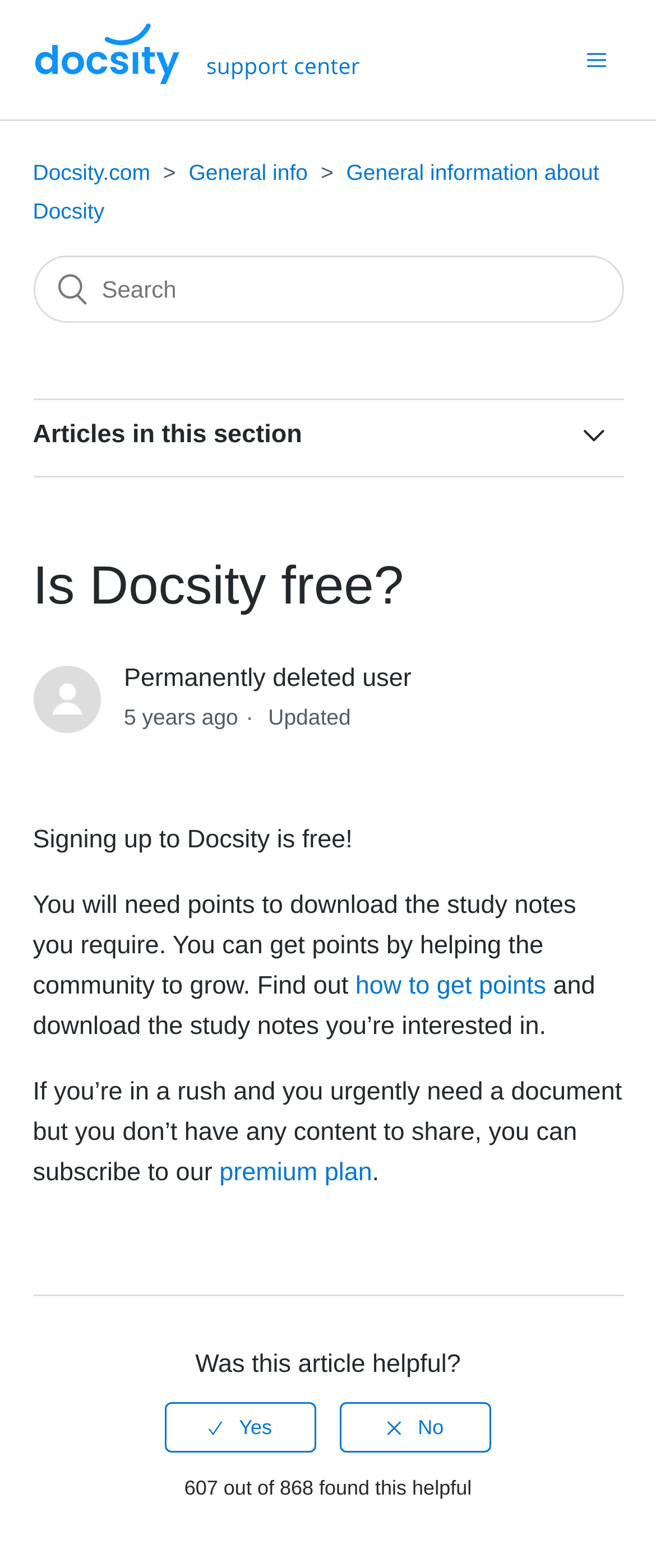How can users get points on Docsity?
Using the image, respond with a single word or phrase.

Helping the community